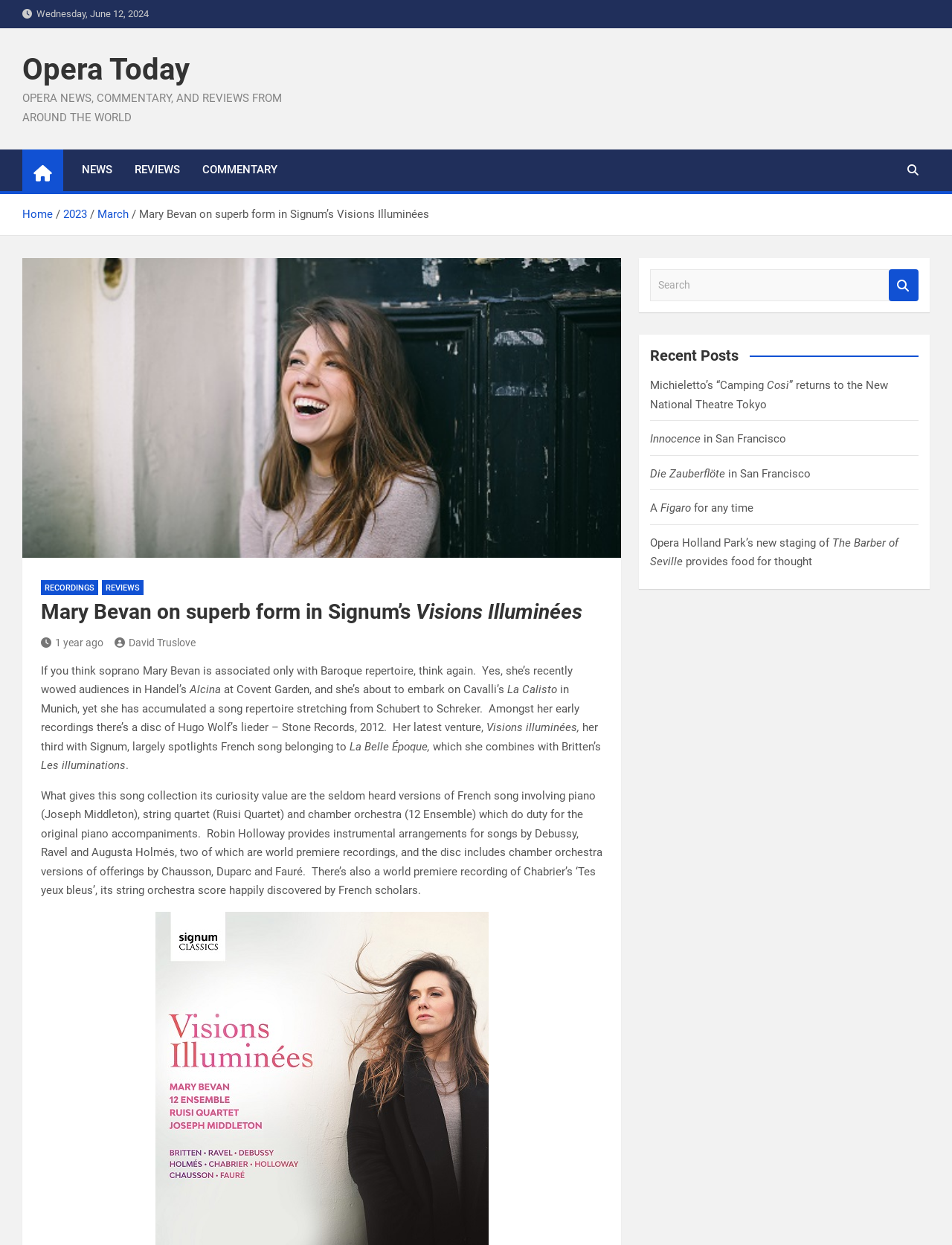Answer the following inquiry with a single word or phrase:
What is the name of the song repertoire that Mary Bevan has accumulated?

From Schubert to Schreker